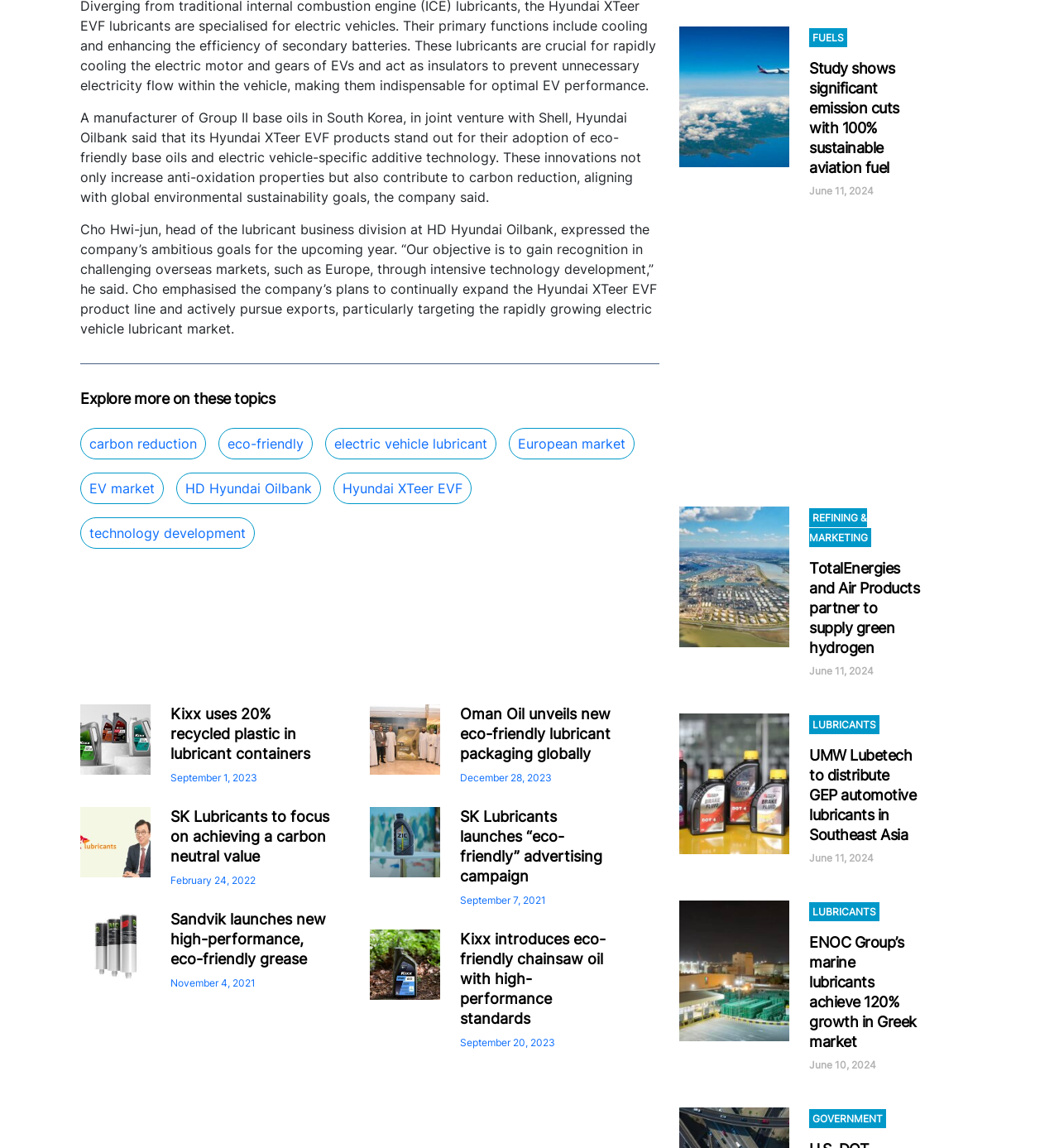Determine the bounding box coordinates for the region that must be clicked to execute the following instruction: "Learn about 'SK Lubricants to focus on achieving a carbon neutral value'".

[0.161, 0.704, 0.311, 0.754]